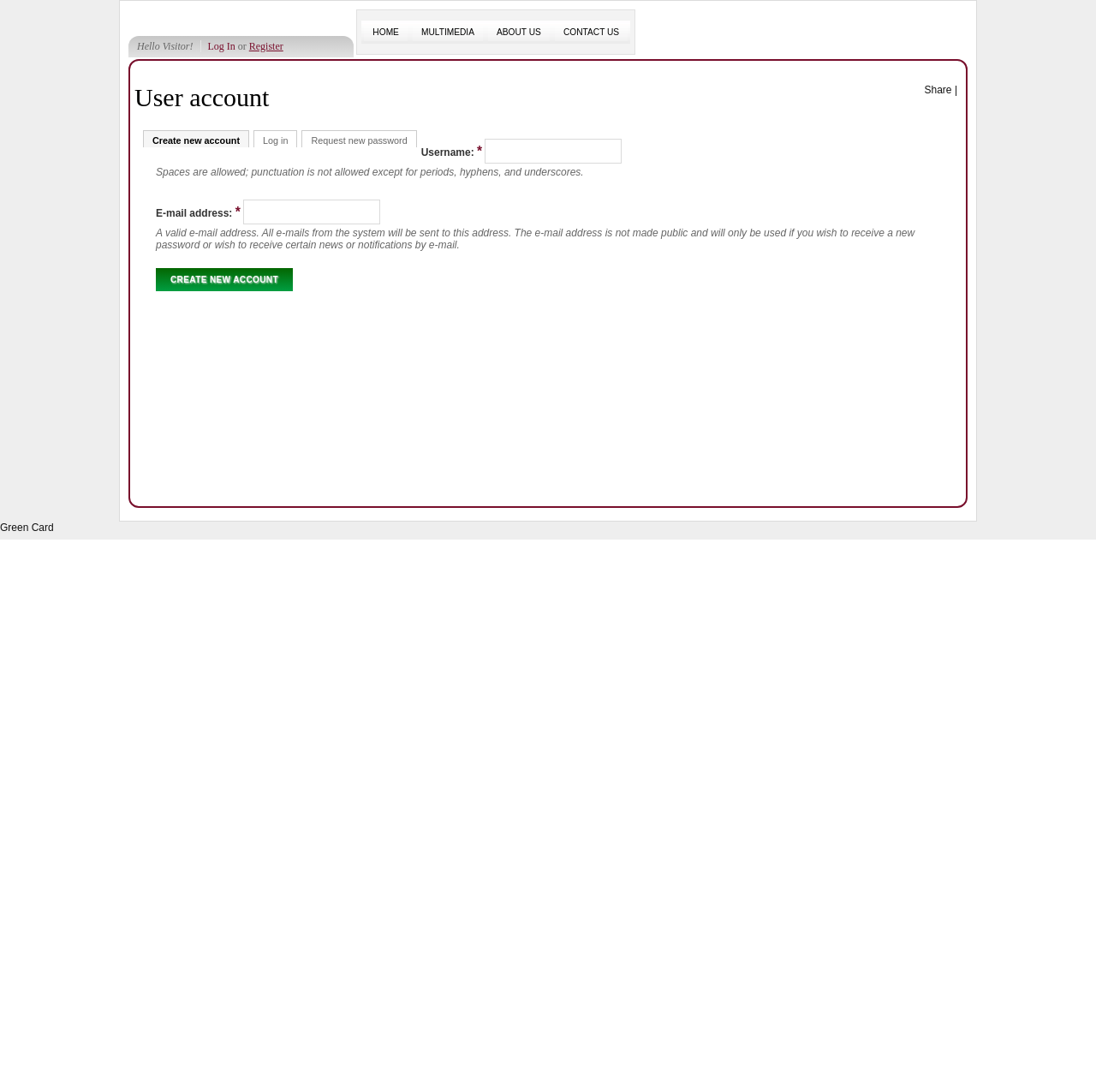Predict the bounding box for the UI component with the following description: "Log in".

[0.231, 0.119, 0.271, 0.135]